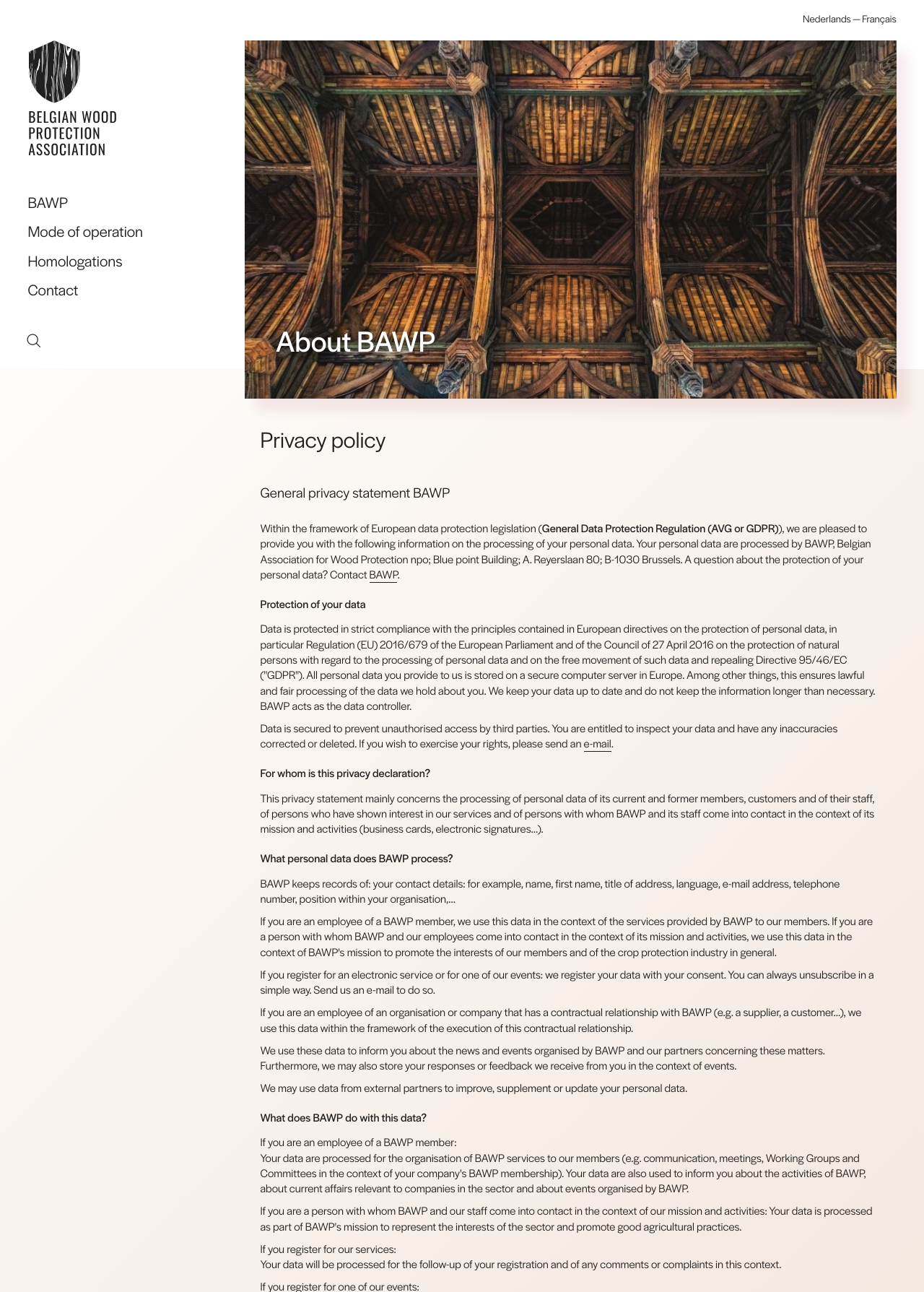Elaborate on the webpage's design and content in a detailed caption.

This webpage is about the privacy policy of BAWP (Belgian Association for Wood Protection npo). At the top, there are several links to switch between languages, including English, Nederlands, and Français. Below these links, there is a figure with a caption that provides an introduction to BAWP and its privacy policy.

The main content of the webpage is divided into several sections, each with a heading. The first section is about the general privacy statement of BAWP, which explains that the organization processes personal data in compliance with European data protection legislation. The section provides information on how BAWP protects personal data, including storing data on a secure server in Europe and keeping data up to date.

The next section is about the protection of personal data, which explains that BAWP acts as the data controller and ensures lawful and fair processing of personal data. This section also mentions that individuals have the right to inspect their data and have any inaccuracies corrected or deleted.

The following sections explain for whom the privacy declaration is intended, what personal data BAWP processes, and what BAWP does with this data. The webpage provides detailed information on the types of personal data collected, including contact details, and how this data is used to inform individuals about news and events organized by BAWP and its partners.

Throughout the webpage, there are several links to other pages or email addresses, including a link to contact BAWP with questions about the protection of personal data. Overall, the webpage provides a comprehensive overview of BAWP's privacy policy and how the organization handles personal data.